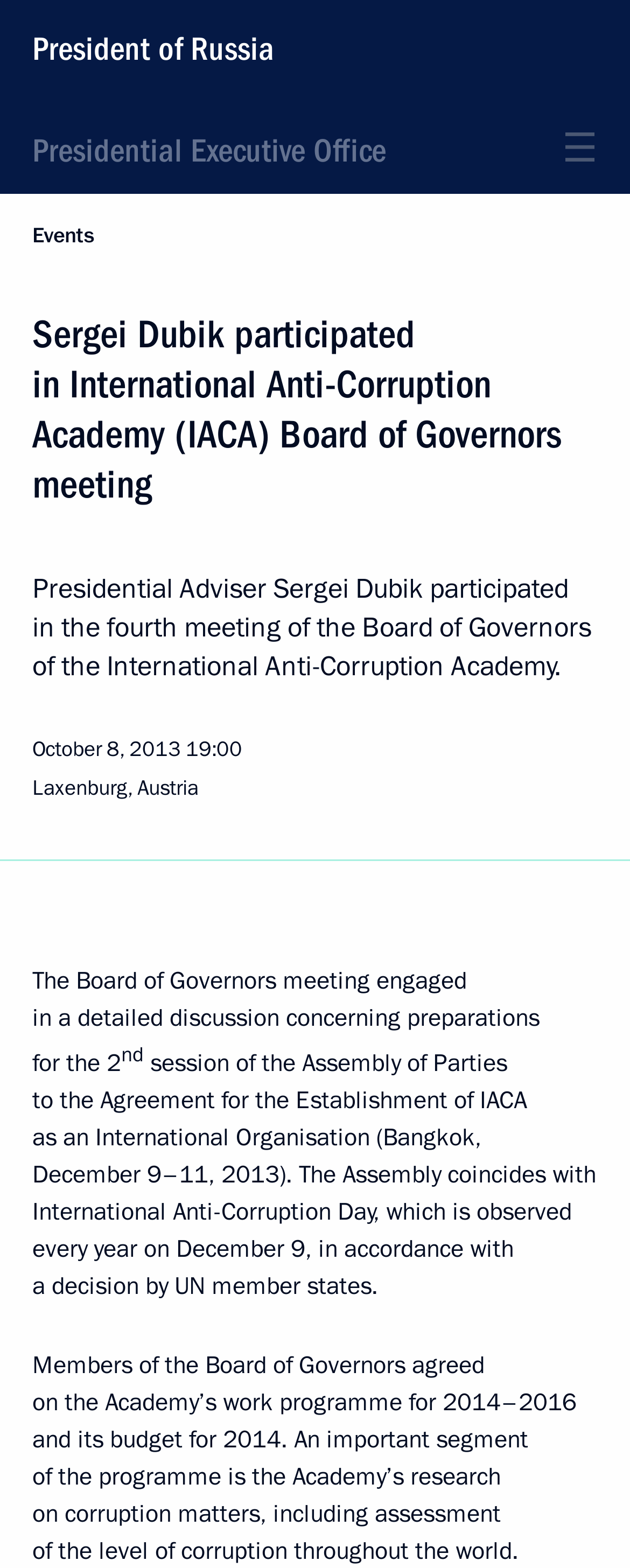What is the main heading of this webpage? Please extract and provide it.

Sergei Dubik participated in International Anti-Corruption Academy (IACA) Board of Governors meeting